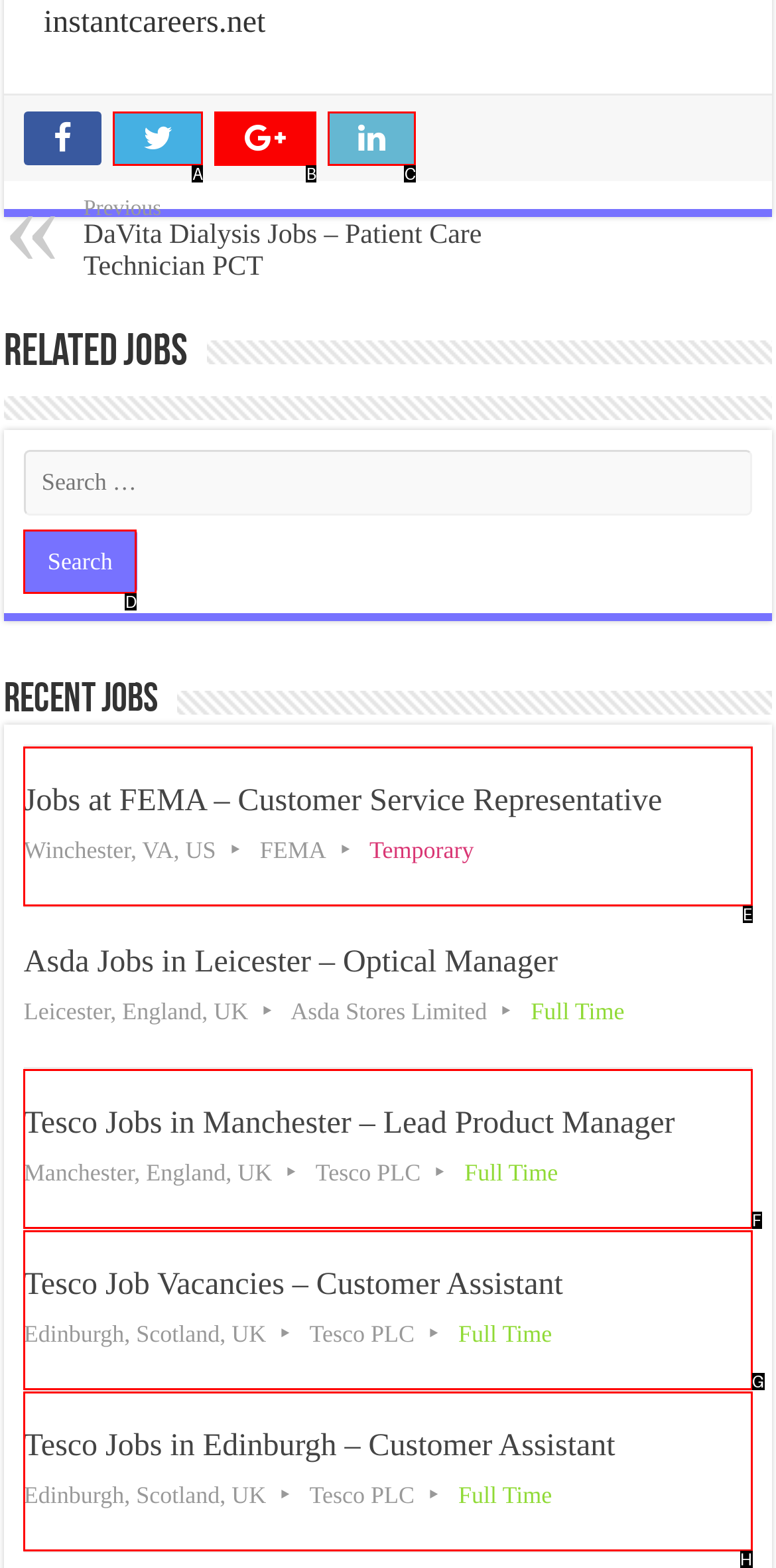Determine which HTML element best fits the description: Twitter
Answer directly with the letter of the matching option from the available choices.

A